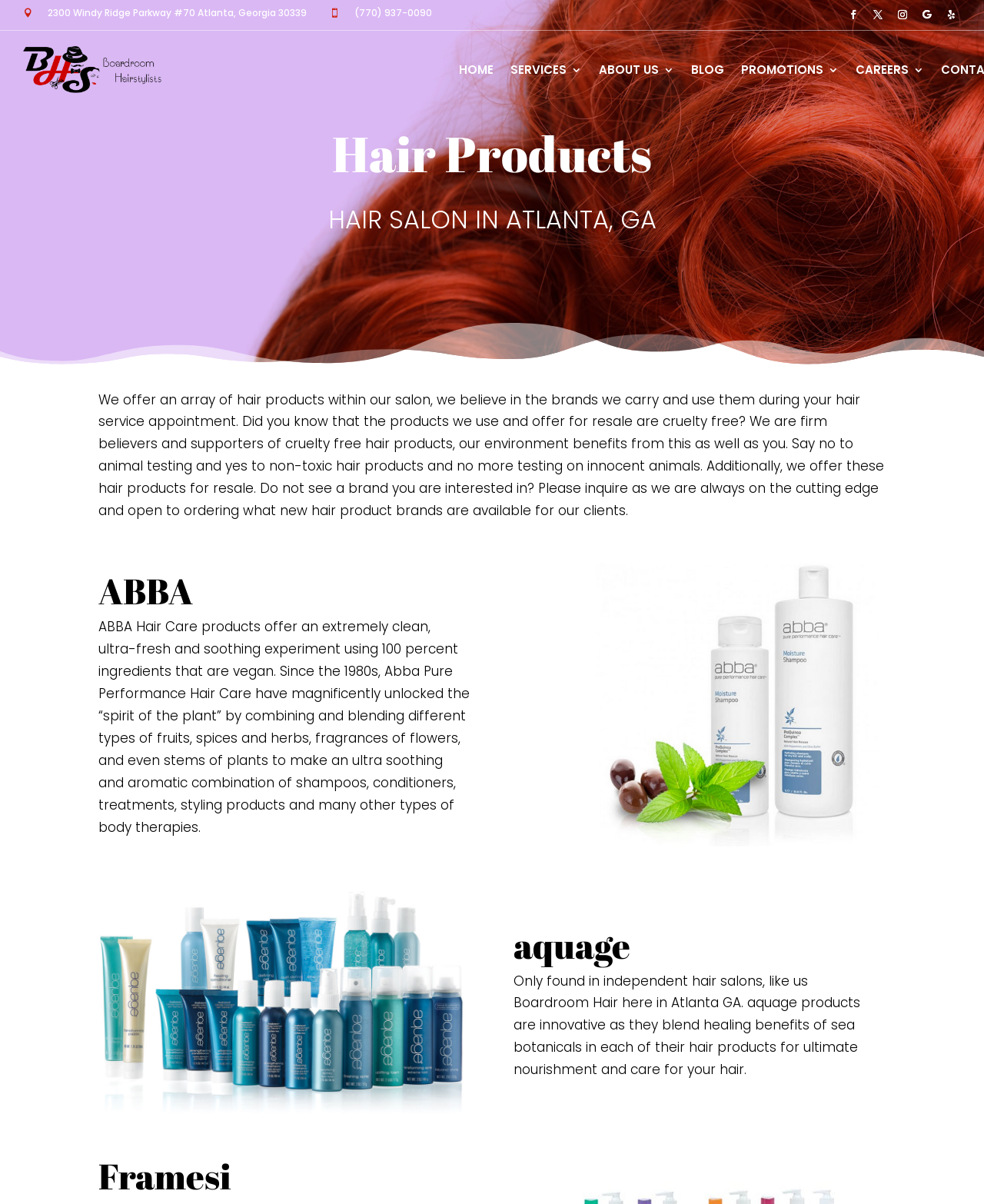Explain the webpage's design and content in an elaborate manner.

This webpage is about hair products offered in a salon. At the top, there are two sections with the salon's address and phone number. On the top-right corner, there are five social media links. Below the address and phone number sections, there is a navigation menu with links to different pages, including "HOME", "SERVICES", "ABOUT US", "BLOG", "PROMOTIONS", and "CAREERS".

The main content of the page is divided into sections, each describing a hair product brand. There are three sections, each with a heading indicating the brand name, such as "Hair Products", "ABBA", and "aquage". The "Hair Products" section has a brief introduction to the salon's hair products, stating that they offer an array of products that are cruelty-free and non-toxic. The "ABBA" section describes the ABBA Hair Care products, which are vegan and use 100% natural ingredients. The "aquage" section describes the aquage products, which blend sea botanicals for ultimate nourishment and care for hair.

There are two images on the page, one below the "ABBA" section and another below the "aquage" section. The images are likely related to the hair product brands. Overall, the page provides information about the hair products offered in the salon, with a focus on their natural and cruelty-free ingredients.